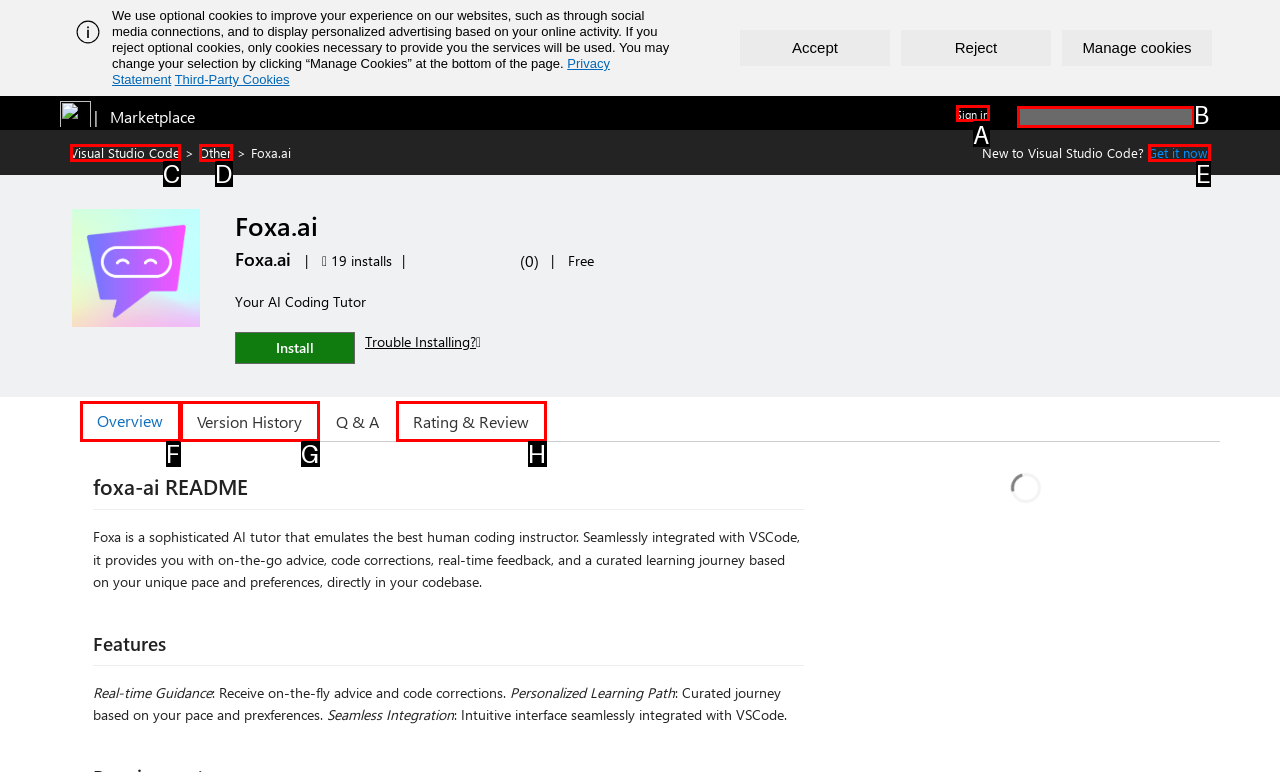Please indicate which HTML element to click in order to fulfill the following task: Sign in to Visual Studio Marketplace Respond with the letter of the chosen option.

A